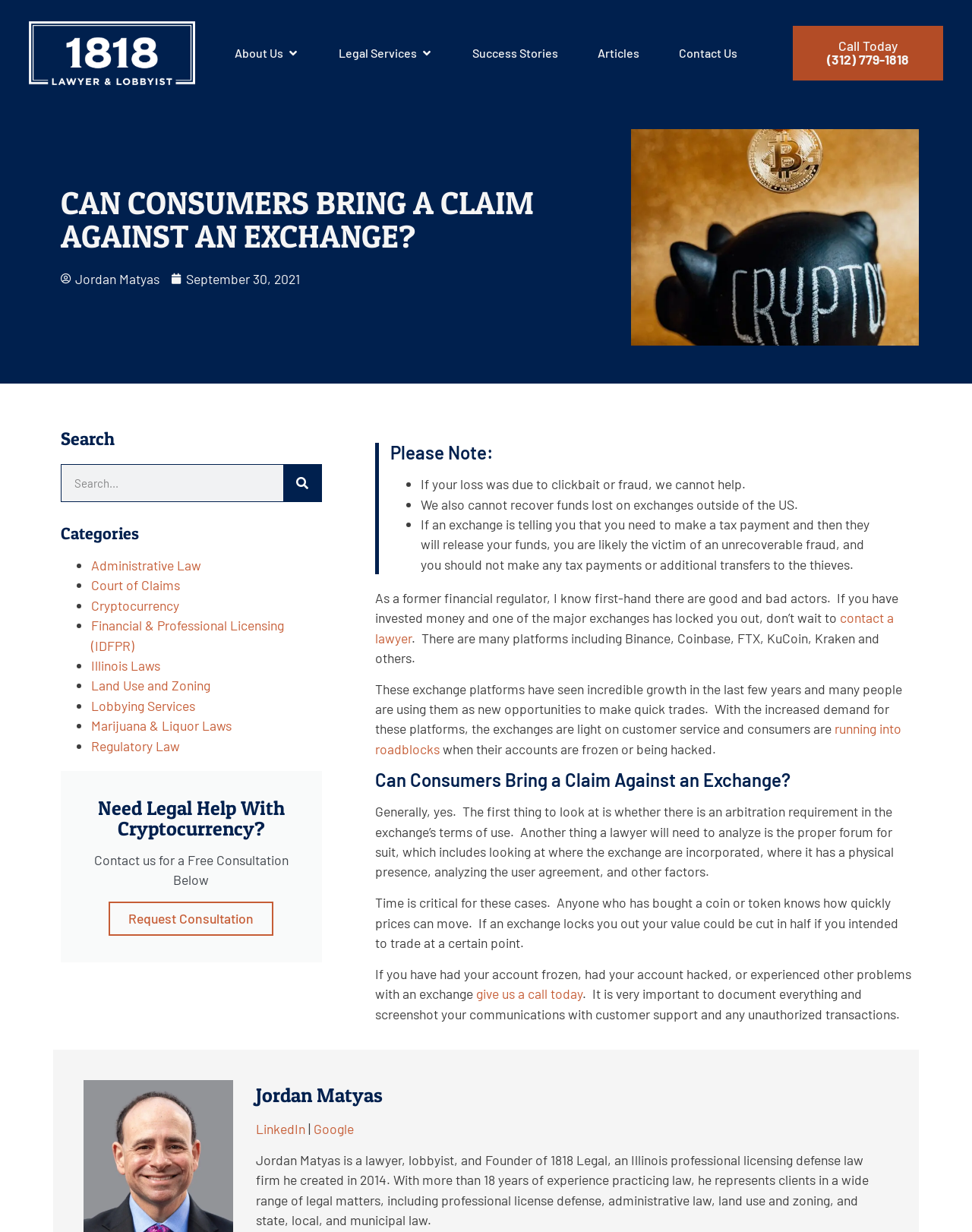Please provide the bounding box coordinate of the region that matches the element description: Financial & Professional Licensing (IDFPR). Coordinates should be in the format (top-left x, top-left y, bottom-right x, bottom-right y) and all values should be between 0 and 1.

[0.094, 0.501, 0.292, 0.531]